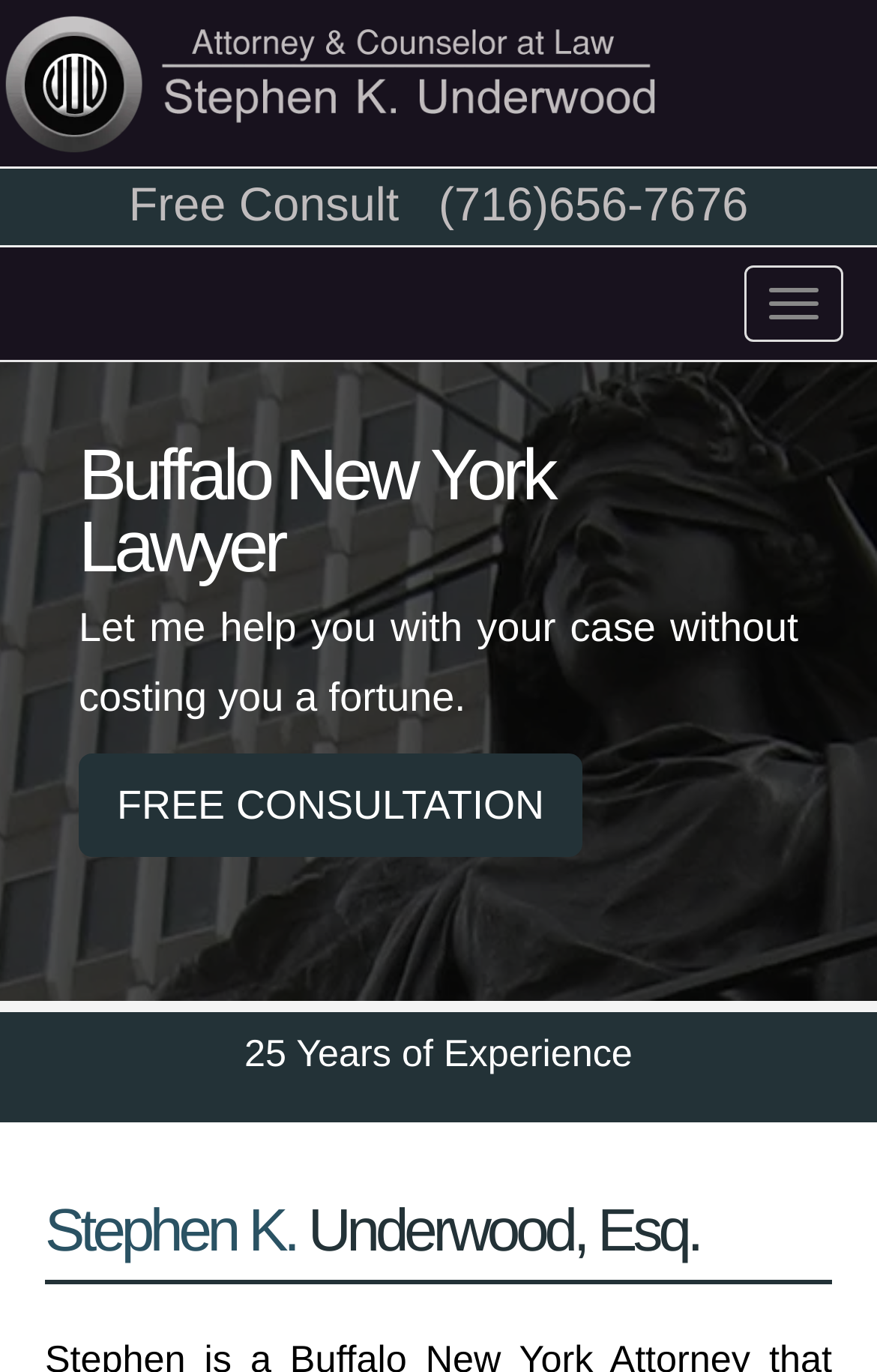What is the main title displayed on this webpage?

Buffalo New York
Lawyer